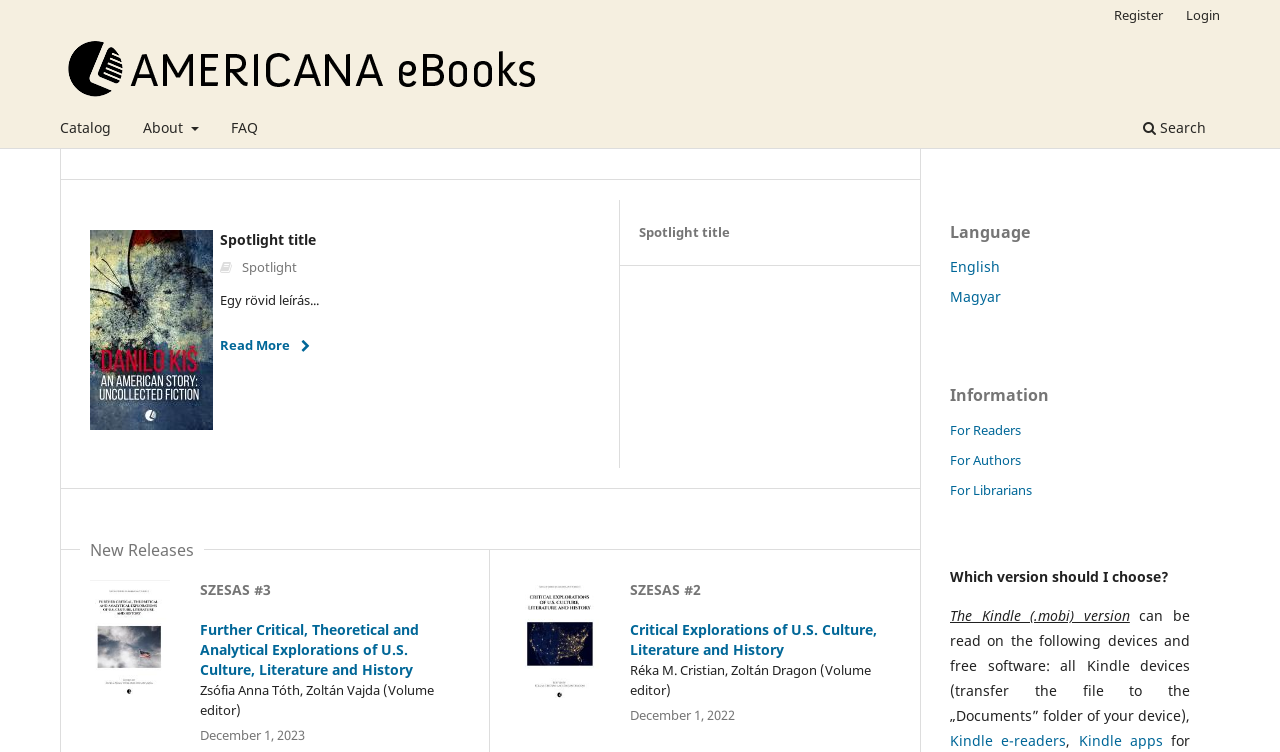Could you highlight the region that needs to be clicked to execute the instruction: "Learn more about 'For Readers'"?

[0.742, 0.56, 0.798, 0.584]